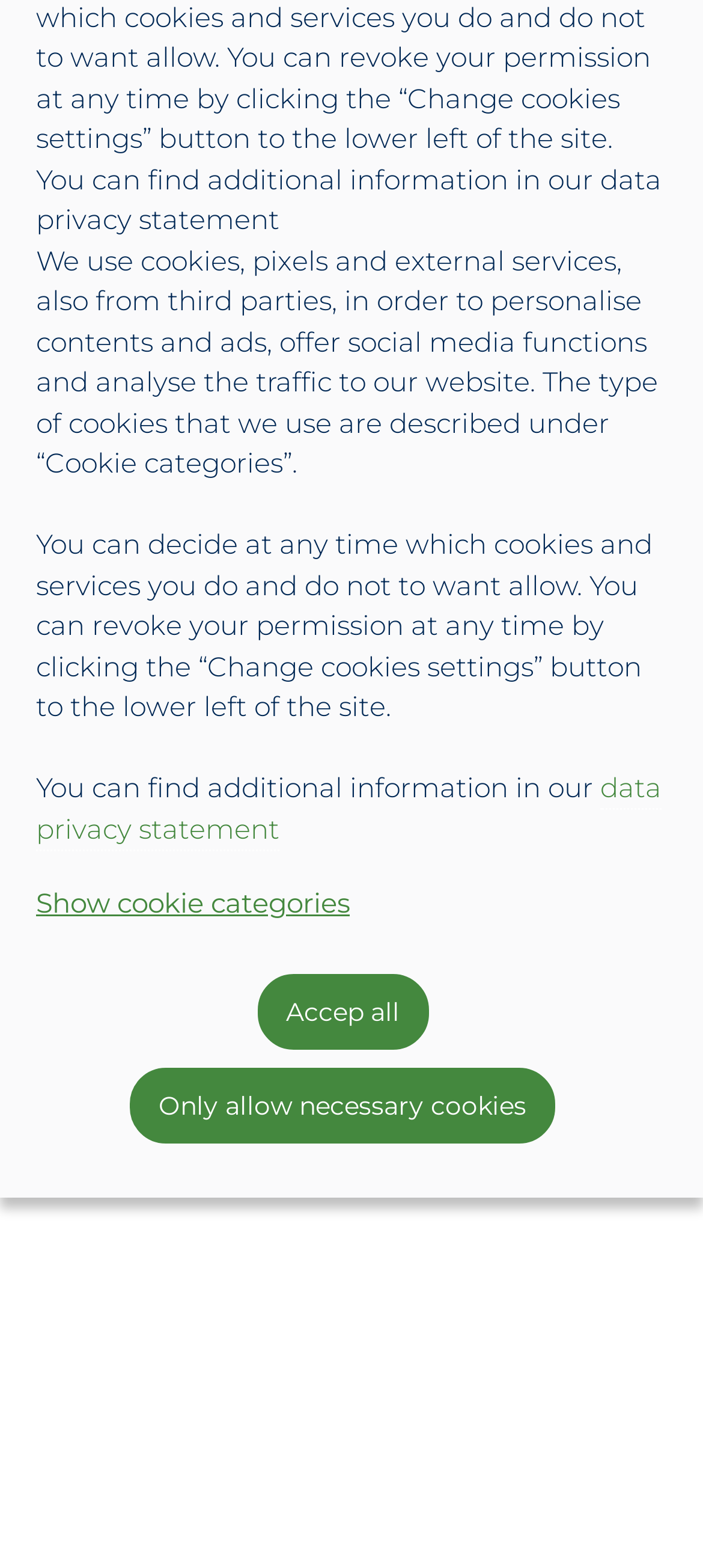Respond to the question below with a single word or phrase:
What is the main service offered by BRANDS Fashion?

Staff uniforms production